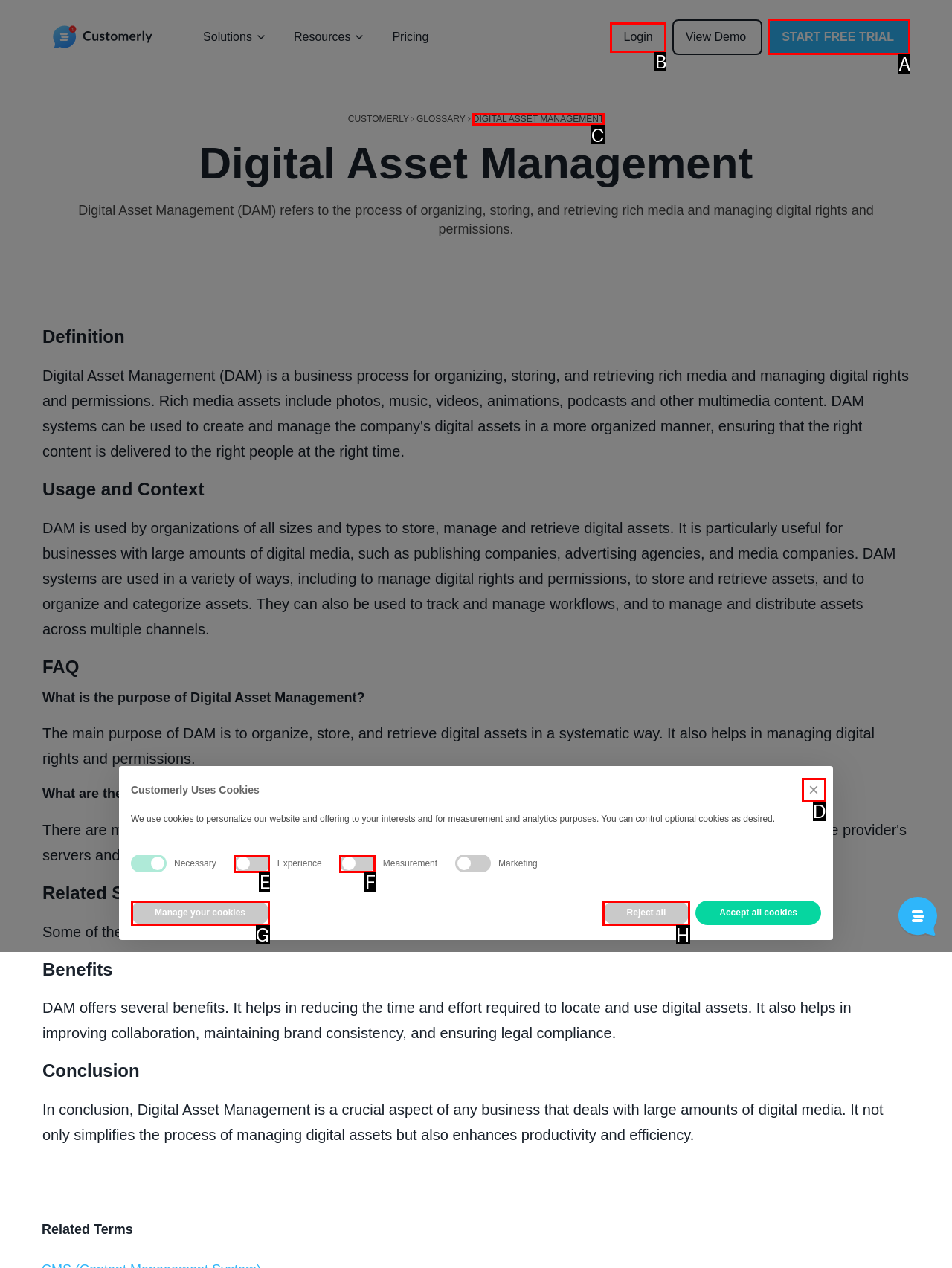Identify the correct UI element to click for this instruction: Click the 'START FREE TRIAL' link
Respond with the appropriate option's letter from the provided choices directly.

A